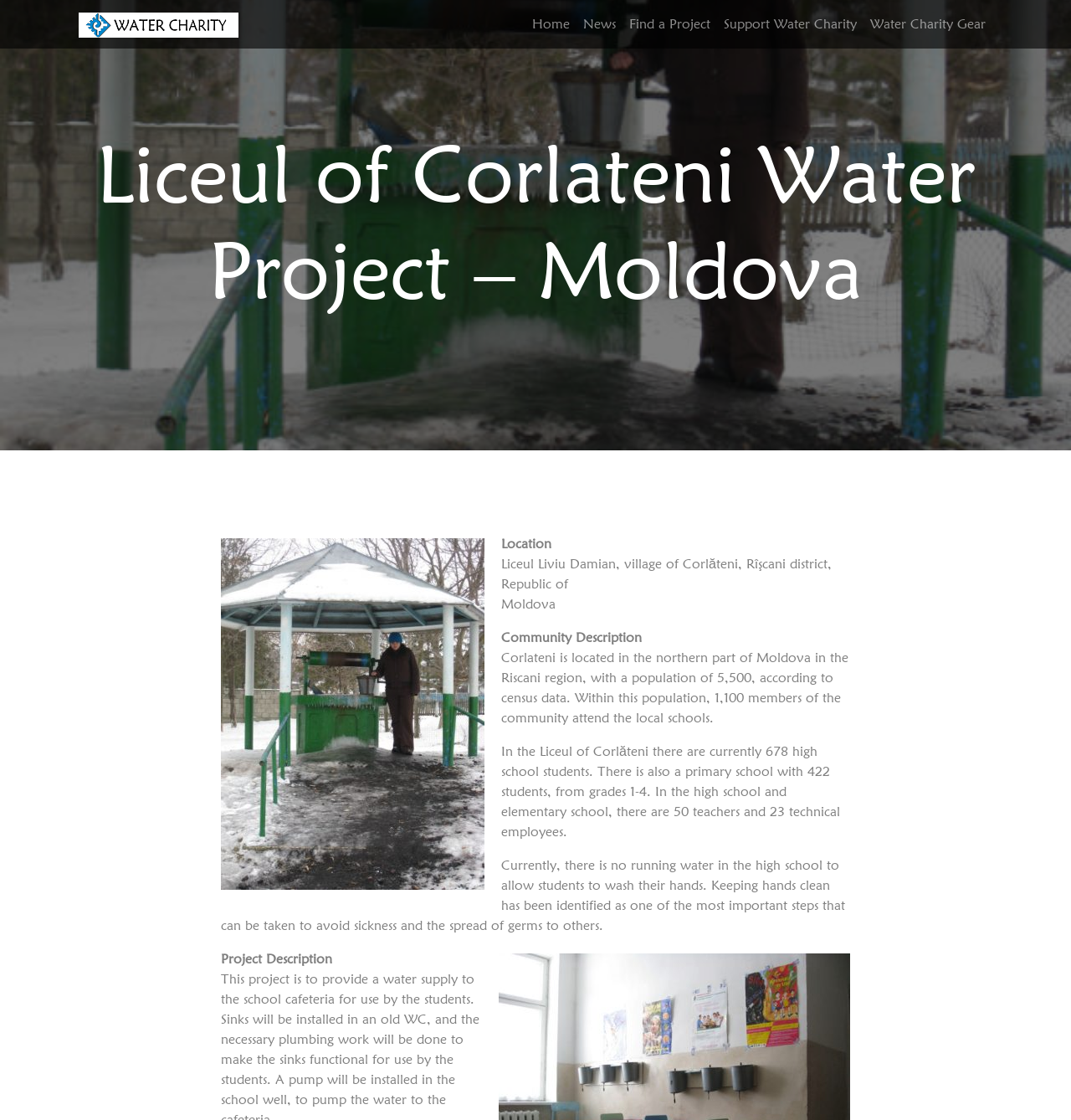Please answer the following question using a single word or phrase: 
What is the purpose of the project?

To provide running water